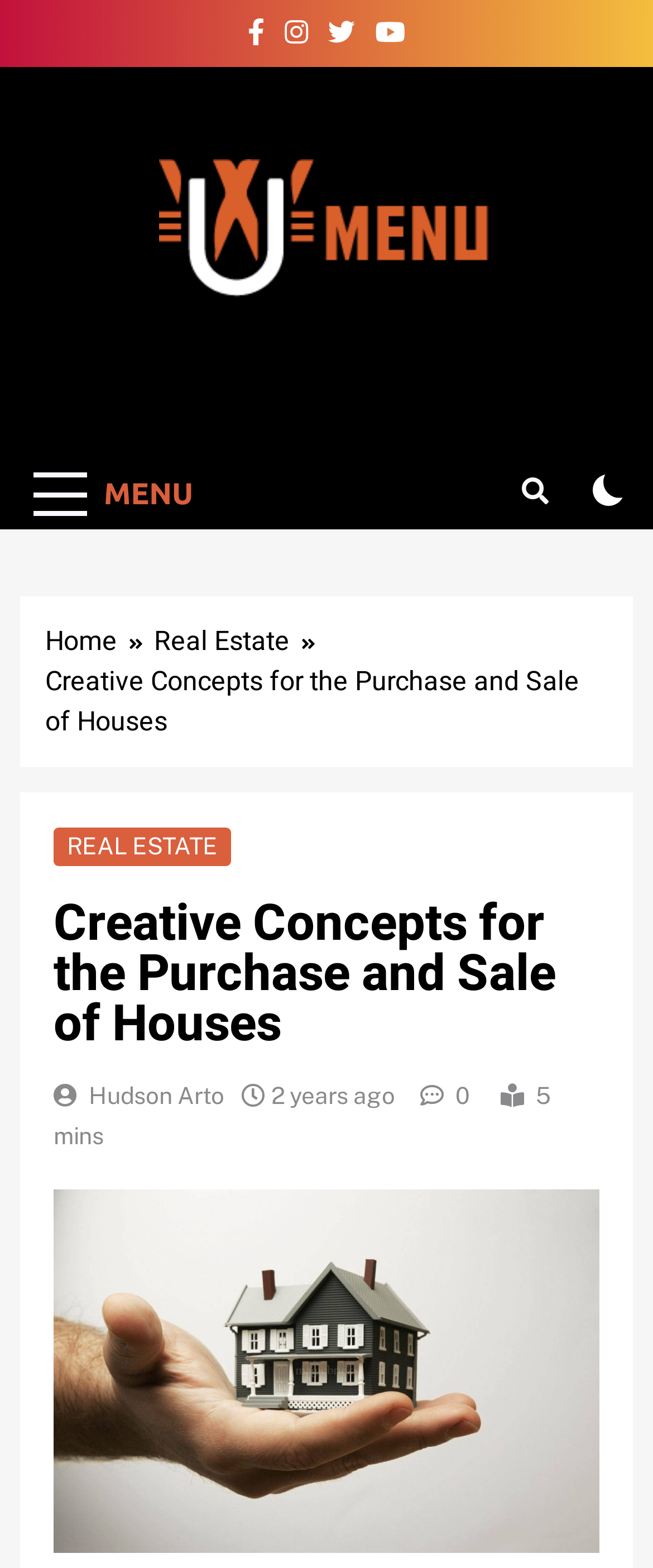Bounding box coordinates should be provided in the format (top-left x, top-left y, bottom-right x, bottom-right y) with all values between 0 and 1. Identify the bounding box for this UI element: Hudson Arto

[0.136, 0.69, 0.344, 0.707]